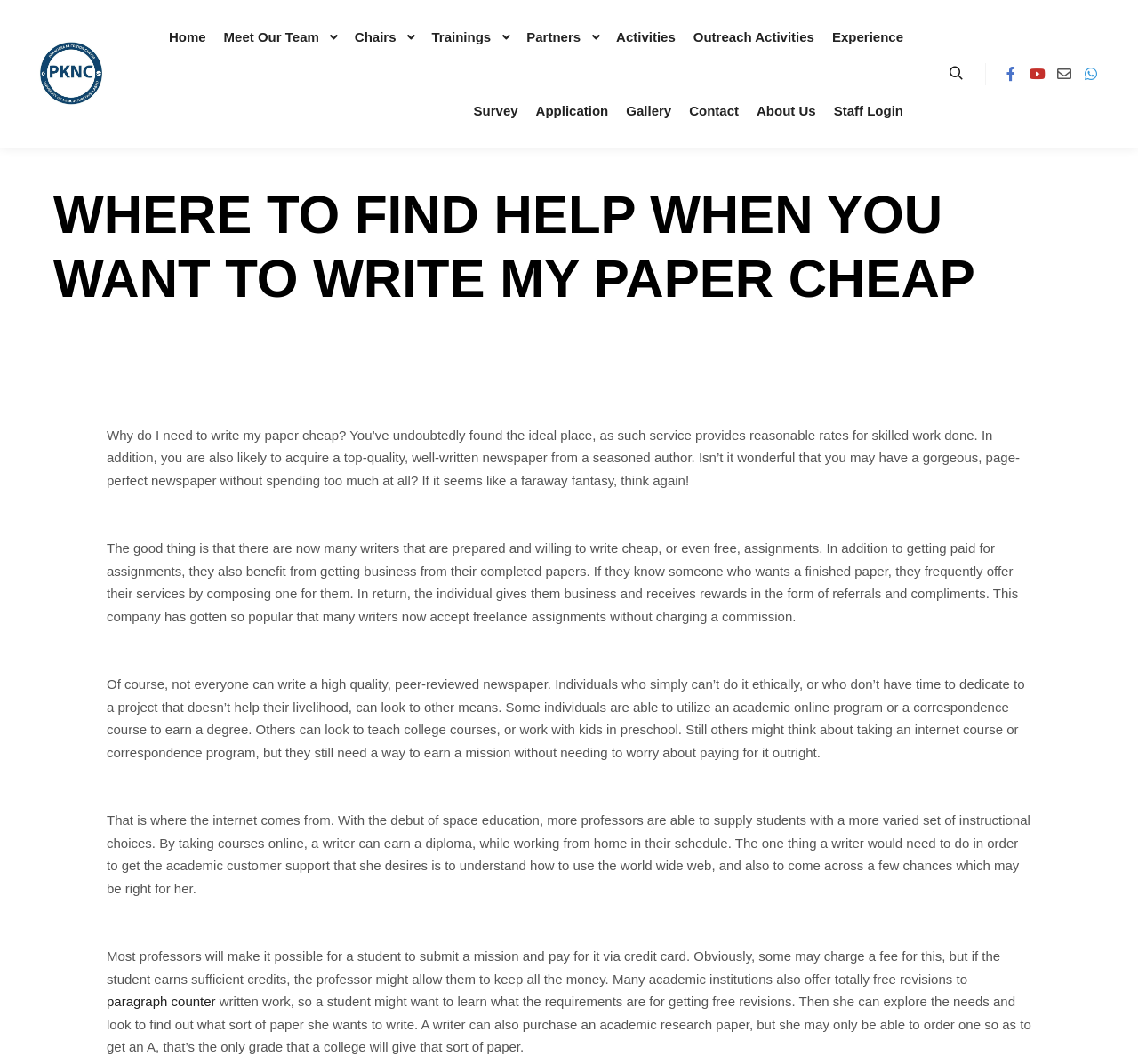Answer the question below in one word or phrase:
How many navigation links are there?

14